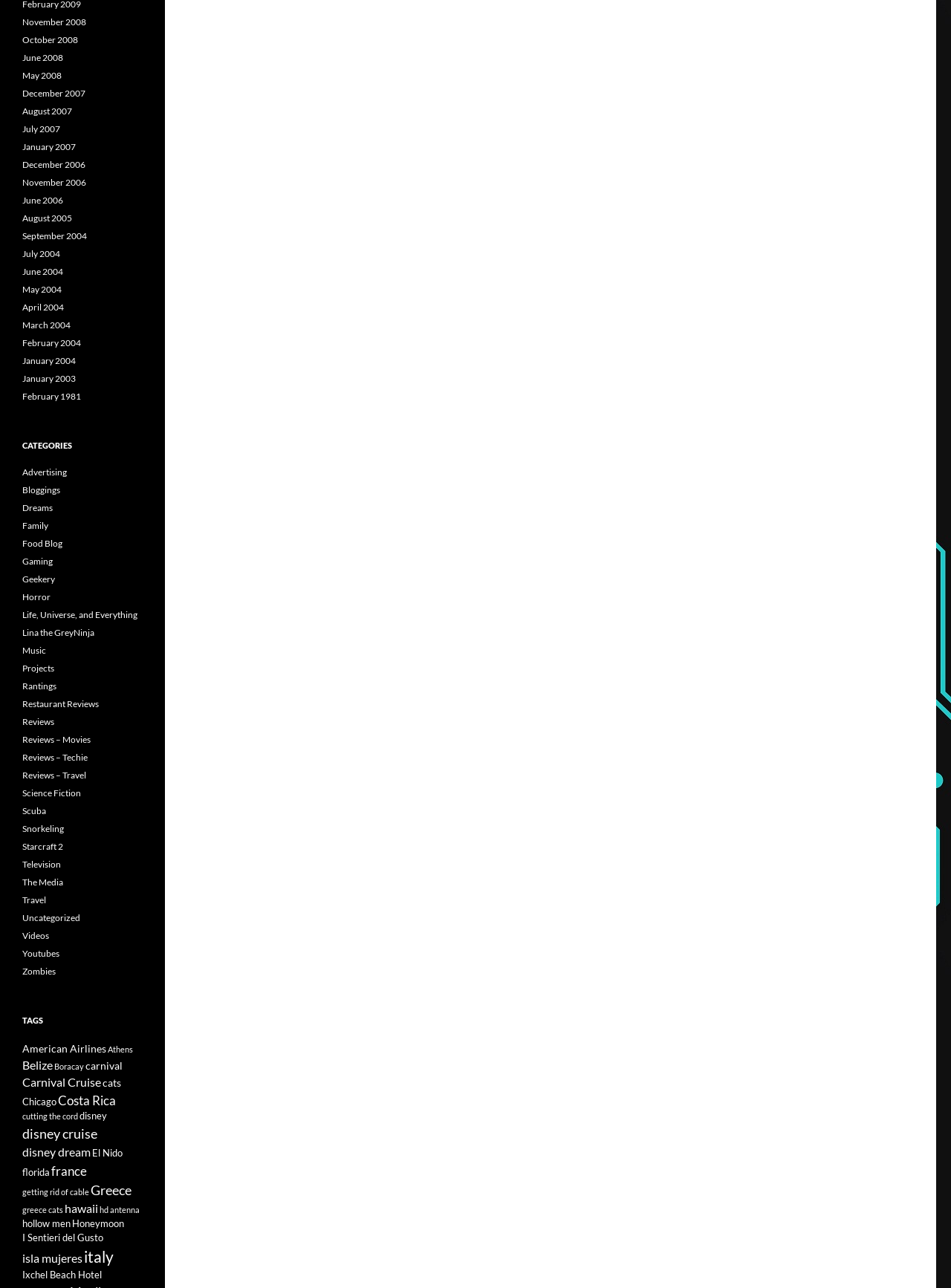Answer with a single word or phrase: 
What is the earliest month listed on the webpage?

February 1981